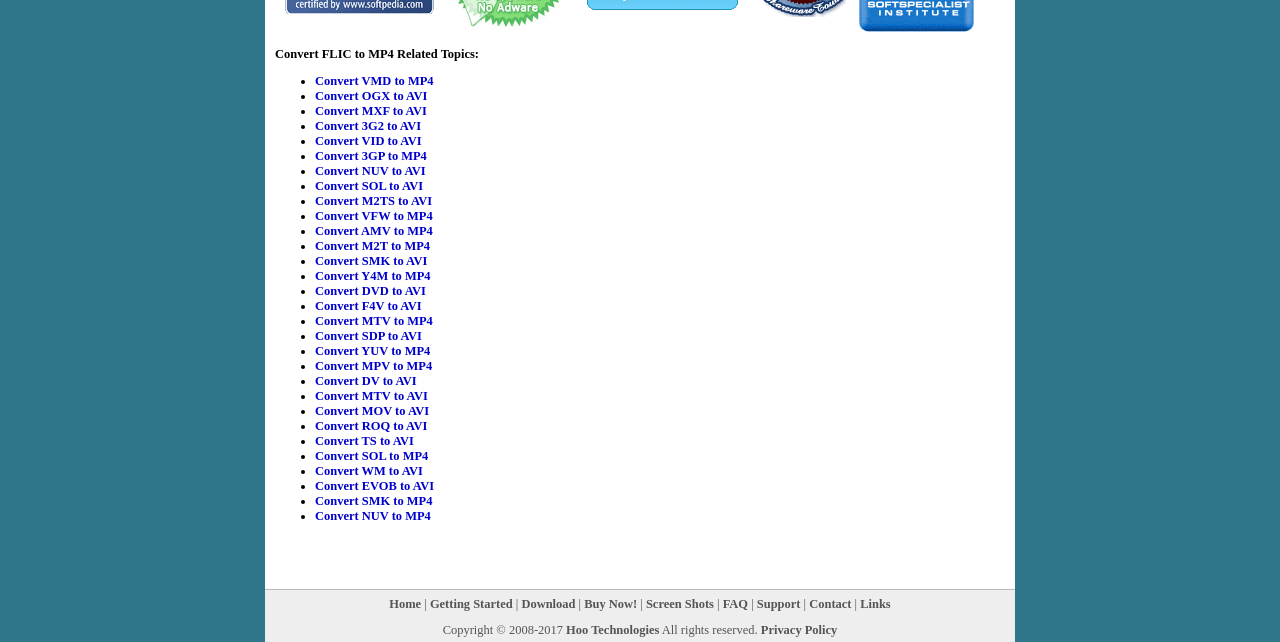Identify the bounding box for the element characterized by the following description: "Getting Started".

[0.336, 0.929, 0.401, 0.951]